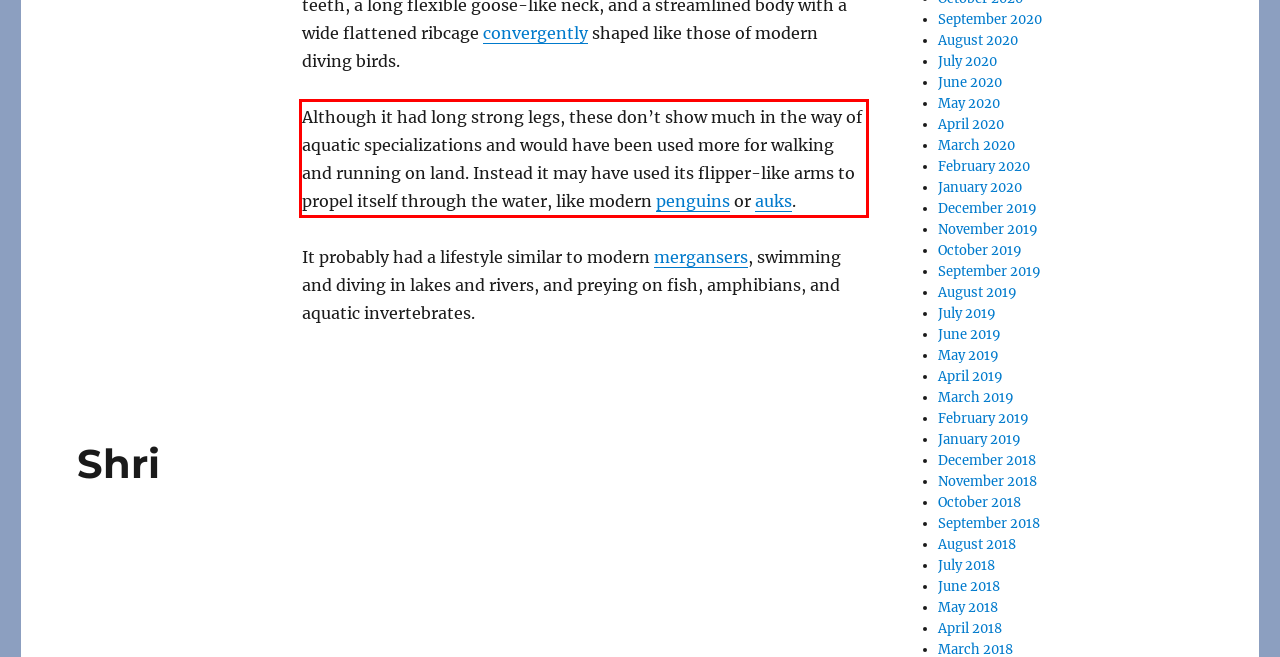You are provided with a screenshot of a webpage that includes a UI element enclosed in a red rectangle. Extract the text content inside this red rectangle.

Although it had long strong legs, these don’t show much in the way of aquatic specializations and would have been used more for walking and running on land. Instead it may have used its flipper-like arms to propel itself through the water, like modern penguins or auks.